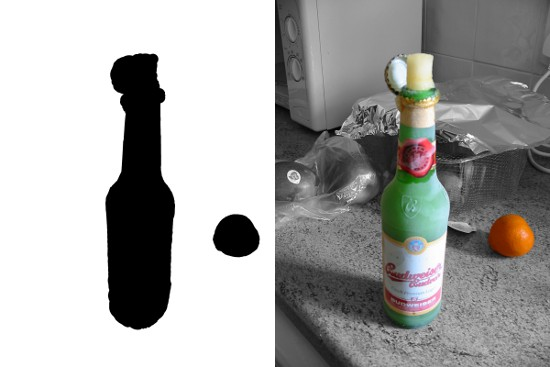Generate an in-depth description of the image you see.

The image showcases a striking contrast between an overlay silhouette and a vibrant photograph of a beverage. On the left, a deep black outline of a bottle and a circular base showcases the figure and shape of the object, perhaps representing a mask used in image editing. The right side features a colorful portrayal of a bottle, presumably a flavored or specialty drink, sitting prominently on a countertop. This bottle appears to have a floral label and a decorative twist on the cap, suggesting a fun and refreshing beverage. Nearby, there’s an orange, adding a bright splash of color, hinting at a laid-back atmosphere, perhaps in a kitchen or casual dining setting. The juxtaposition of desaturation on the left and vivid color on the right illustrates techniques in photo editing, such as adjusting saturation levels to achieve desired visual effects.